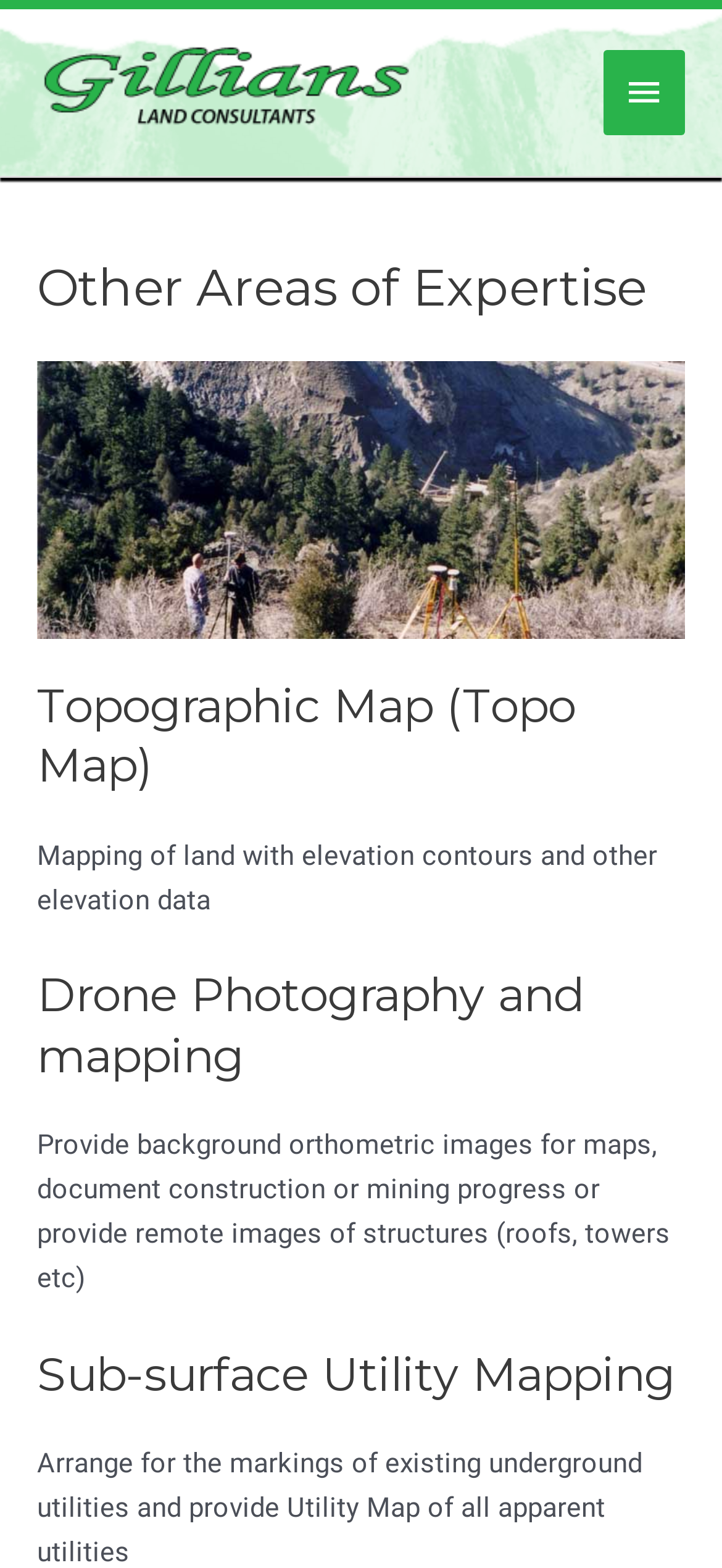Using the provided element description "Main Menu", determine the bounding box coordinates of the UI element.

[0.836, 0.032, 0.949, 0.086]